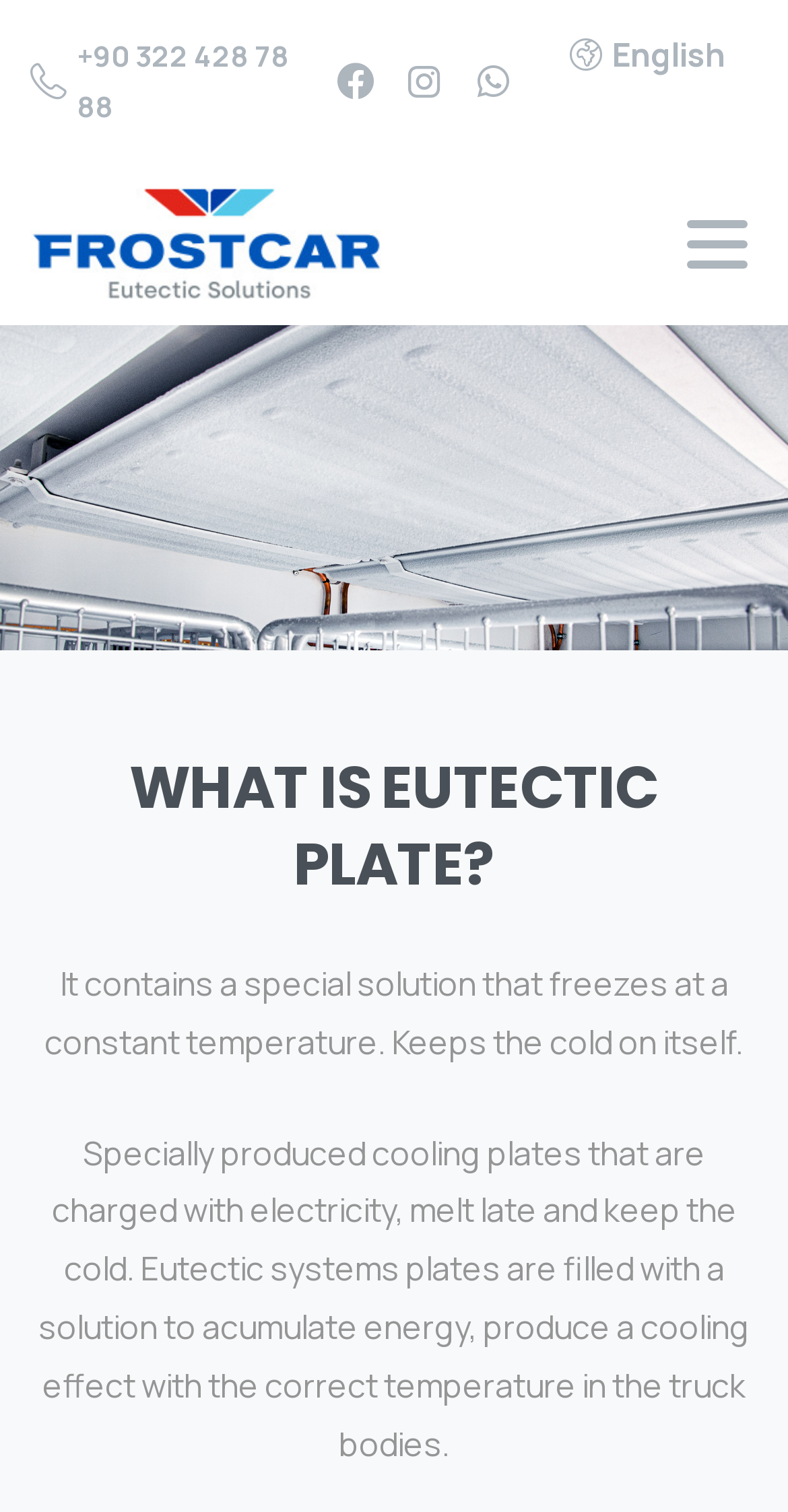Locate the bounding box of the UI element described by: "aria-label="Toggle navigation"" in the given webpage screenshot.

[0.859, 0.139, 0.962, 0.184]